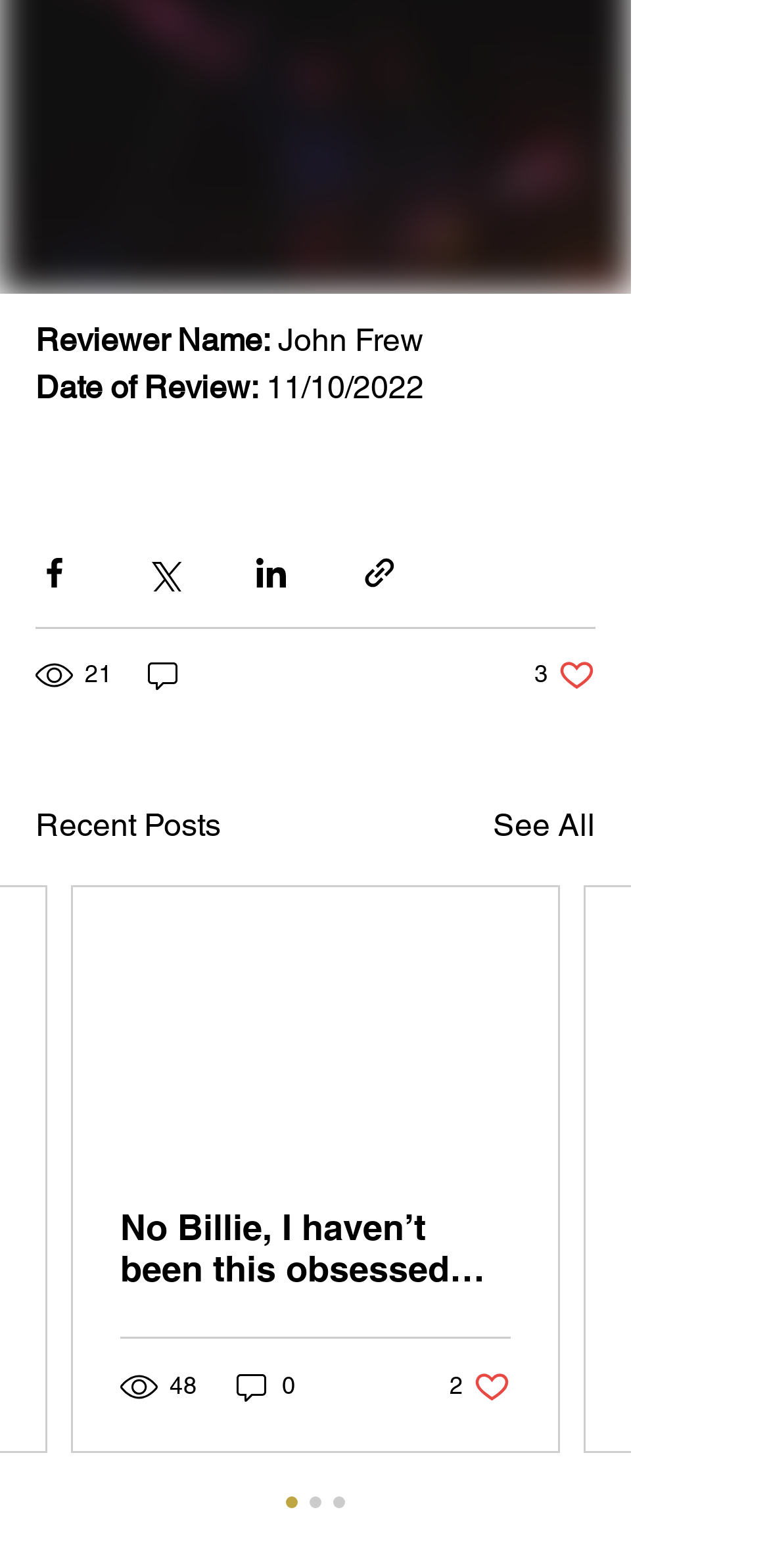Find the bounding box coordinates of the element's region that should be clicked in order to follow the given instruction: "View recent posts". The coordinates should consist of four float numbers between 0 and 1, i.e., [left, top, right, bottom].

[0.046, 0.511, 0.287, 0.541]